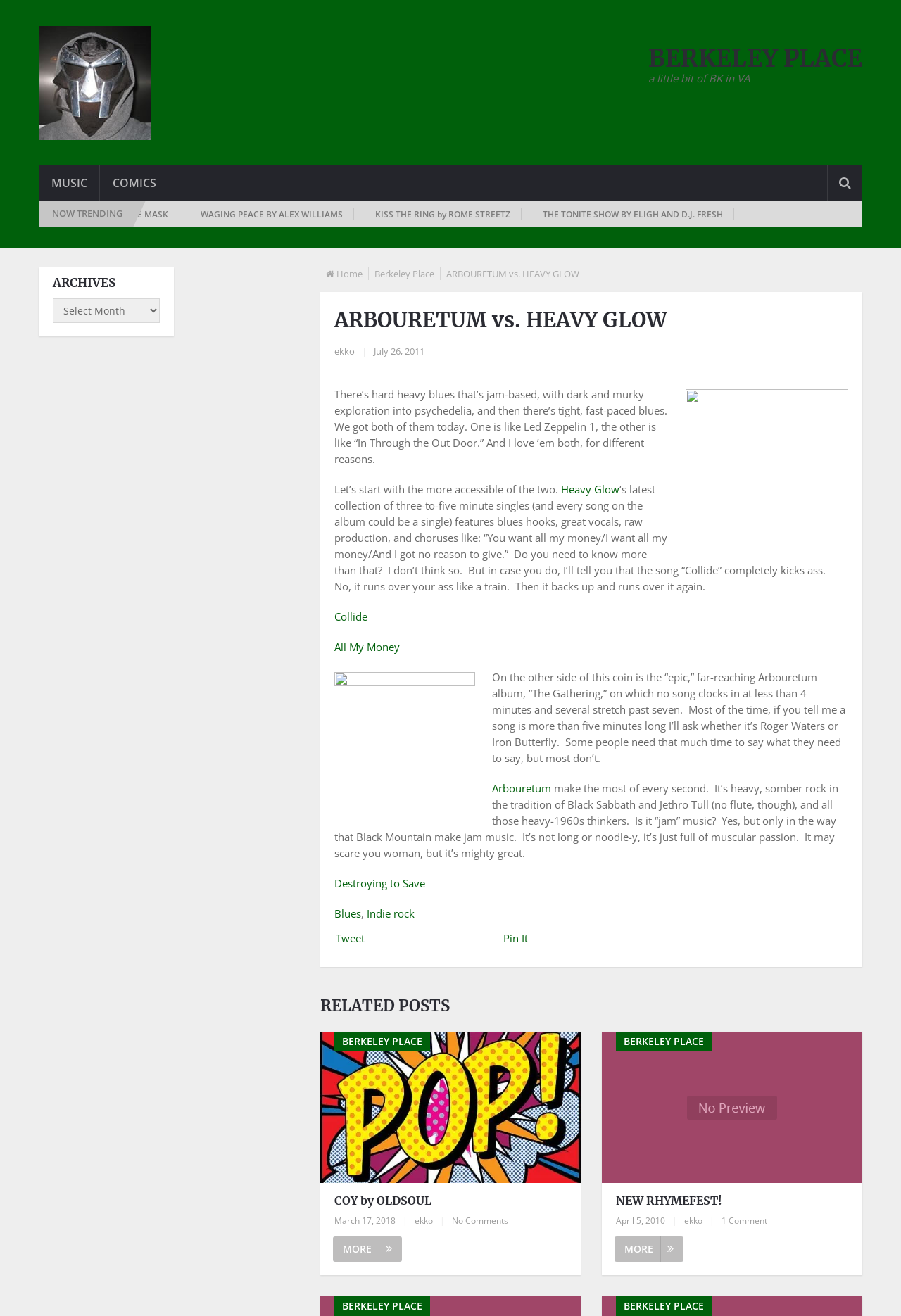Find the UI element described as: "Berkeley Place" and predict its bounding box coordinates. Ensure the coordinates are four float numbers between 0 and 1, [left, top, right, bottom].

[0.416, 0.203, 0.482, 0.213]